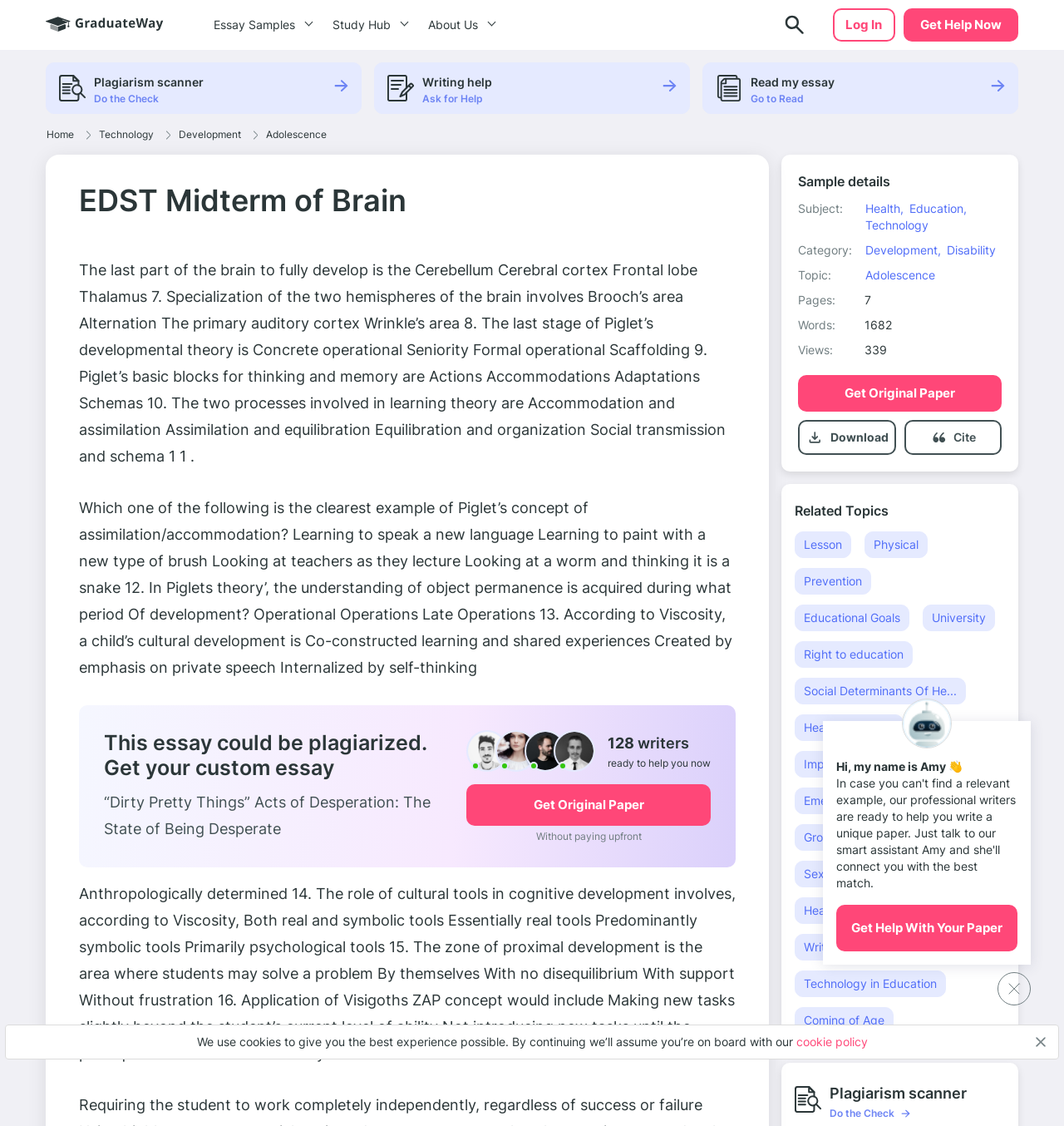Find the bounding box coordinates for the area that must be clicked to perform this action: "Click the 'Plagiarism scanner' button".

[0.055, 0.066, 0.08, 0.09]